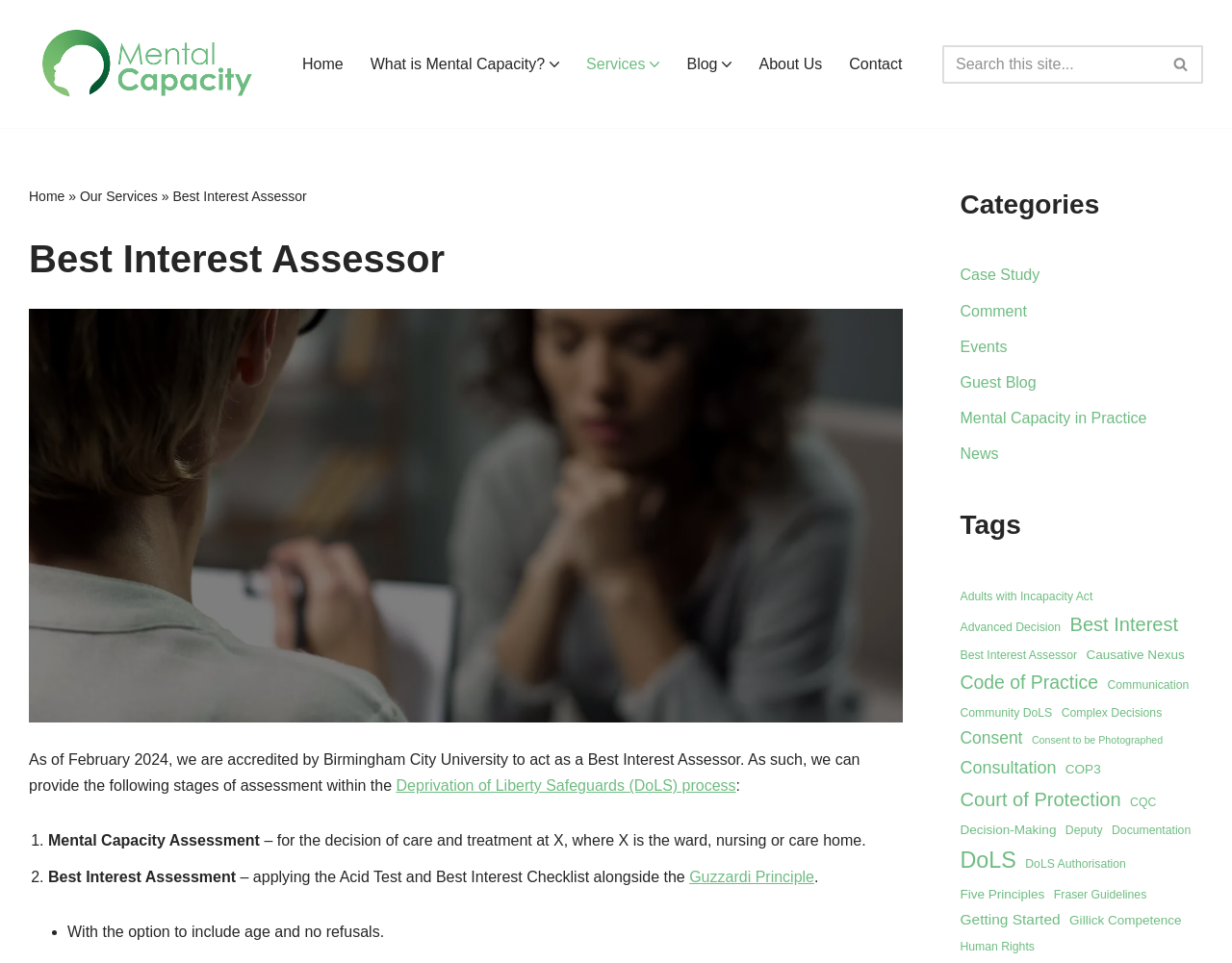Kindly provide the bounding box coordinates of the section you need to click on to fulfill the given instruction: "Search for something".

[0.765, 0.047, 0.977, 0.087]